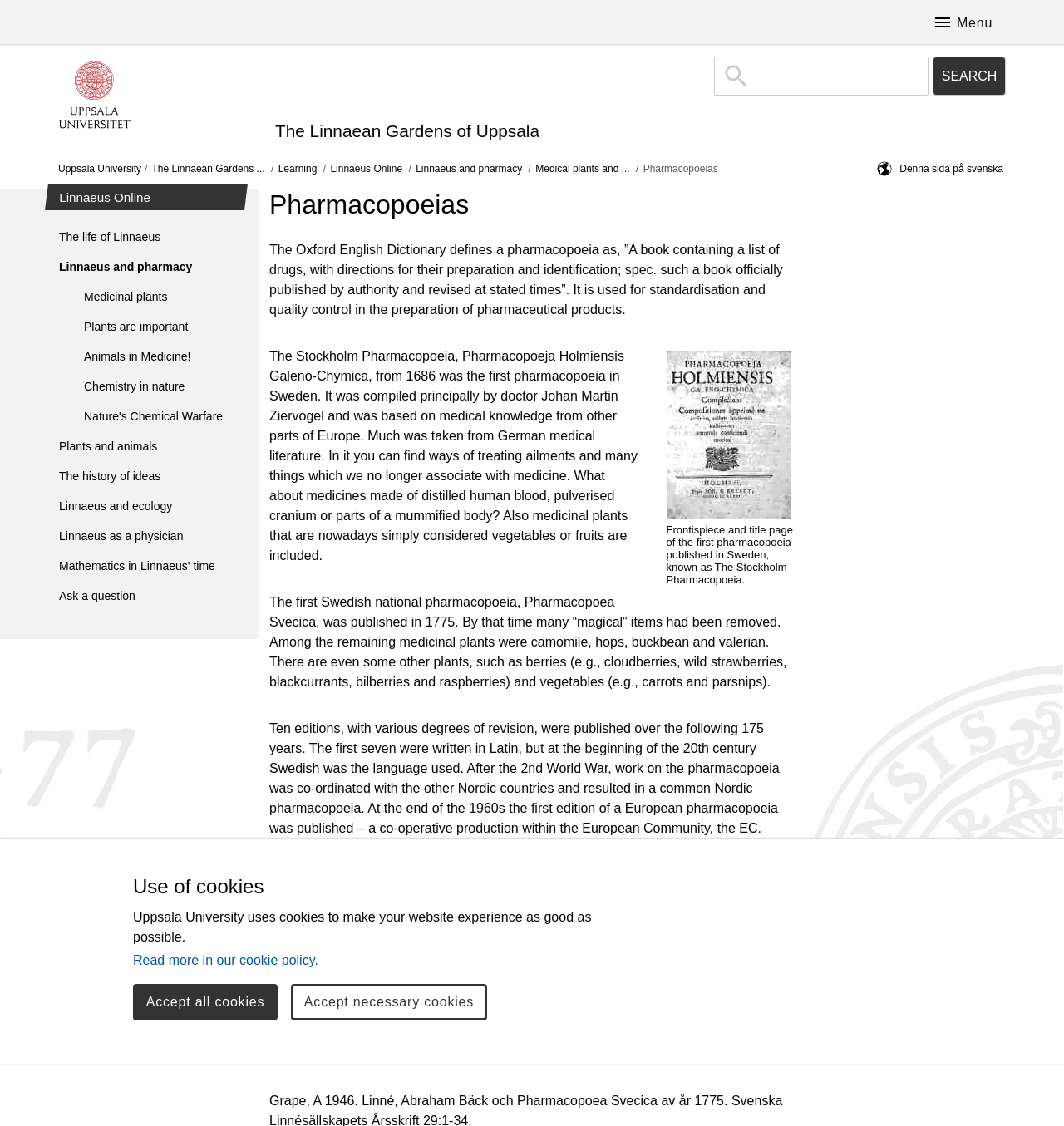Please identify the bounding box coordinates of the element's region that should be clicked to execute the following instruction: "Learn about 'Medical plants'". The bounding box coordinates must be four float numbers between 0 and 1, i.e., [left, top, right, bottom].

[0.001, 0.25, 0.243, 0.277]